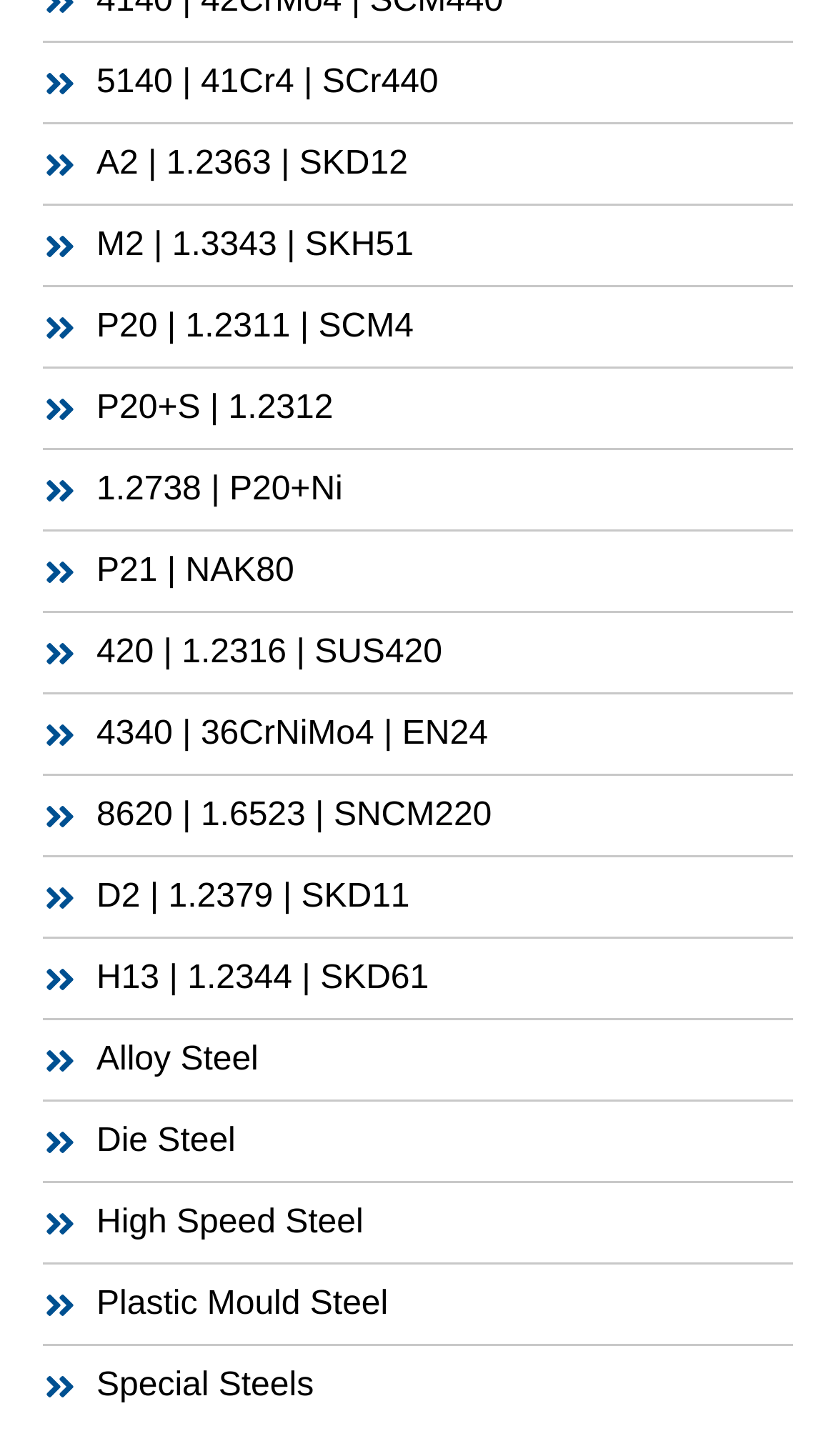Is P20+S a type of steel?
Using the visual information from the image, give a one-word or short-phrase answer.

Yes